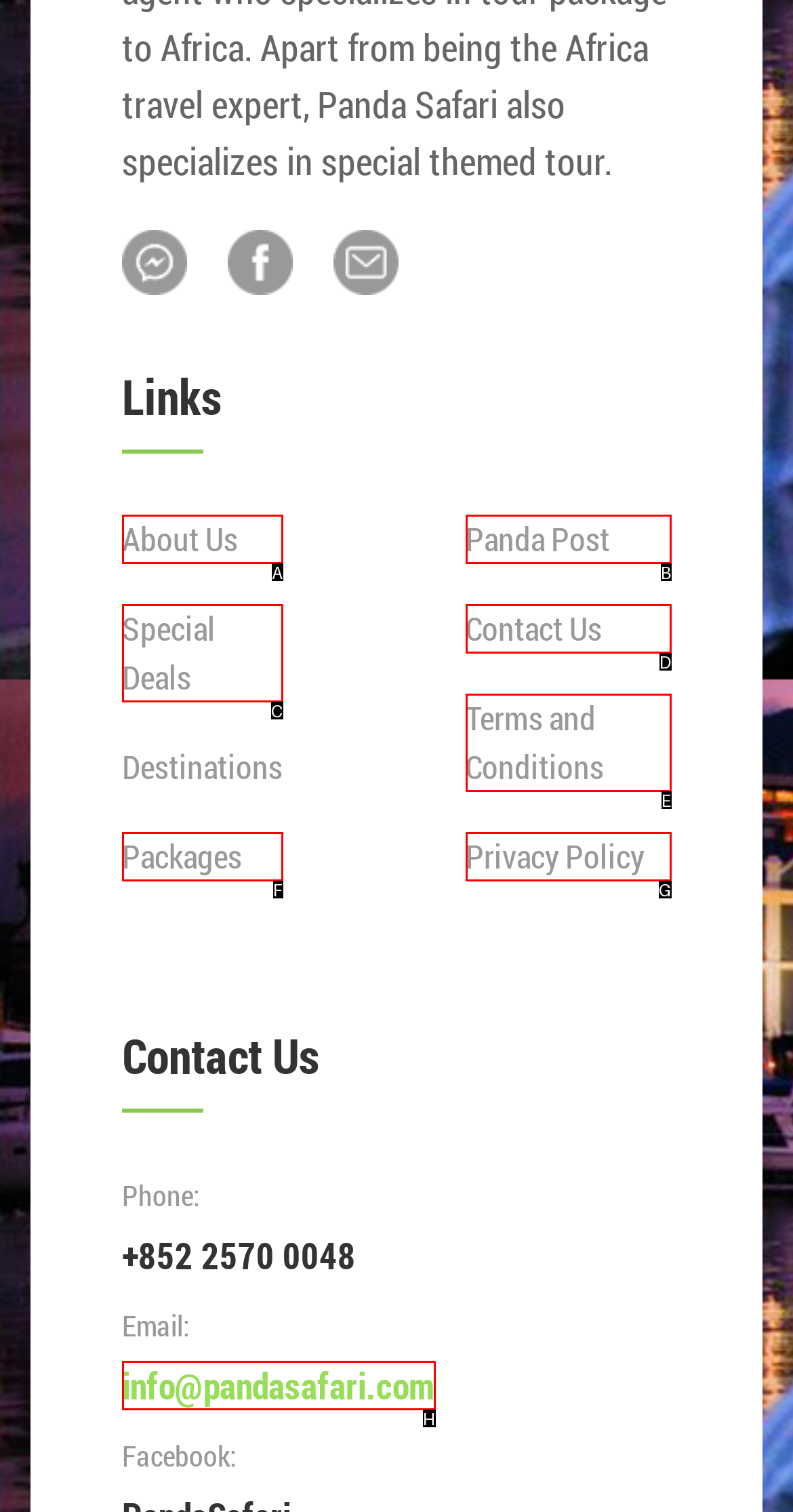Determine which option fits the following description: January 23, 2021
Answer with the corresponding option's letter directly.

None